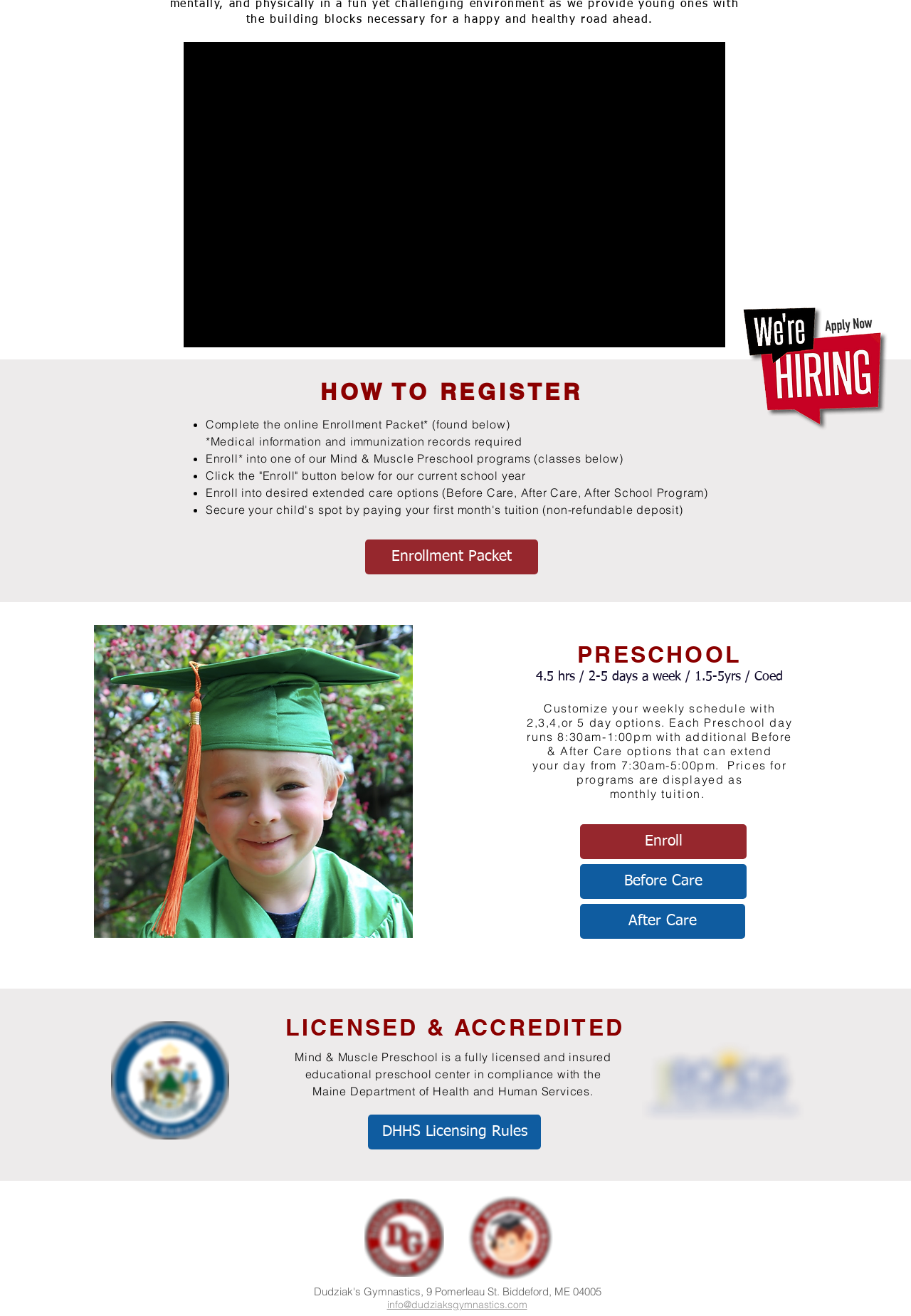Bounding box coordinates are specified in the format (top-left x, top-left y, bottom-right x, bottom-right y). All values are floating point numbers bounded between 0 and 1. Please provide the bounding box coordinate of the region this sentence describes: aria-label="Facebook"

[0.609, 0.929, 0.641, 0.952]